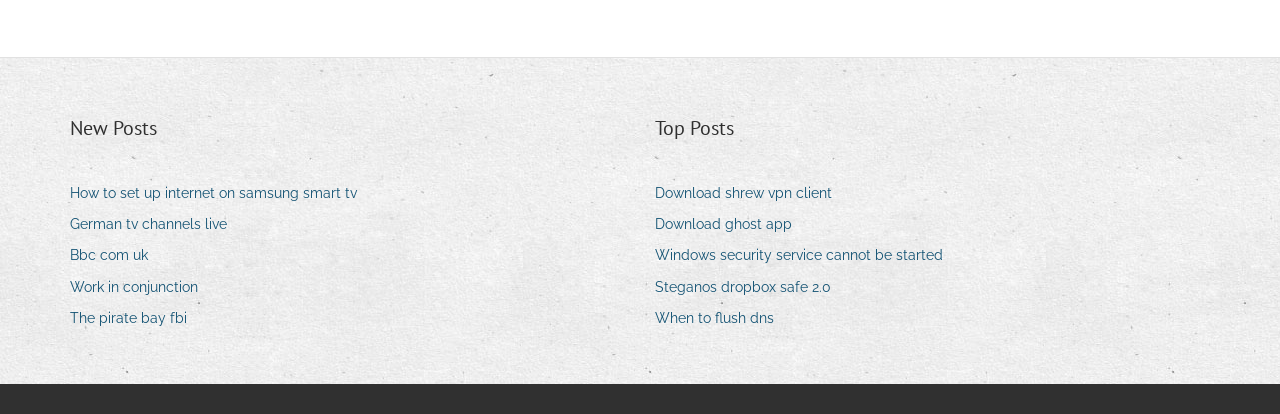Could you provide the bounding box coordinates for the portion of the screen to click to complete this instruction: "View new posts"?

[0.055, 0.273, 0.123, 0.346]